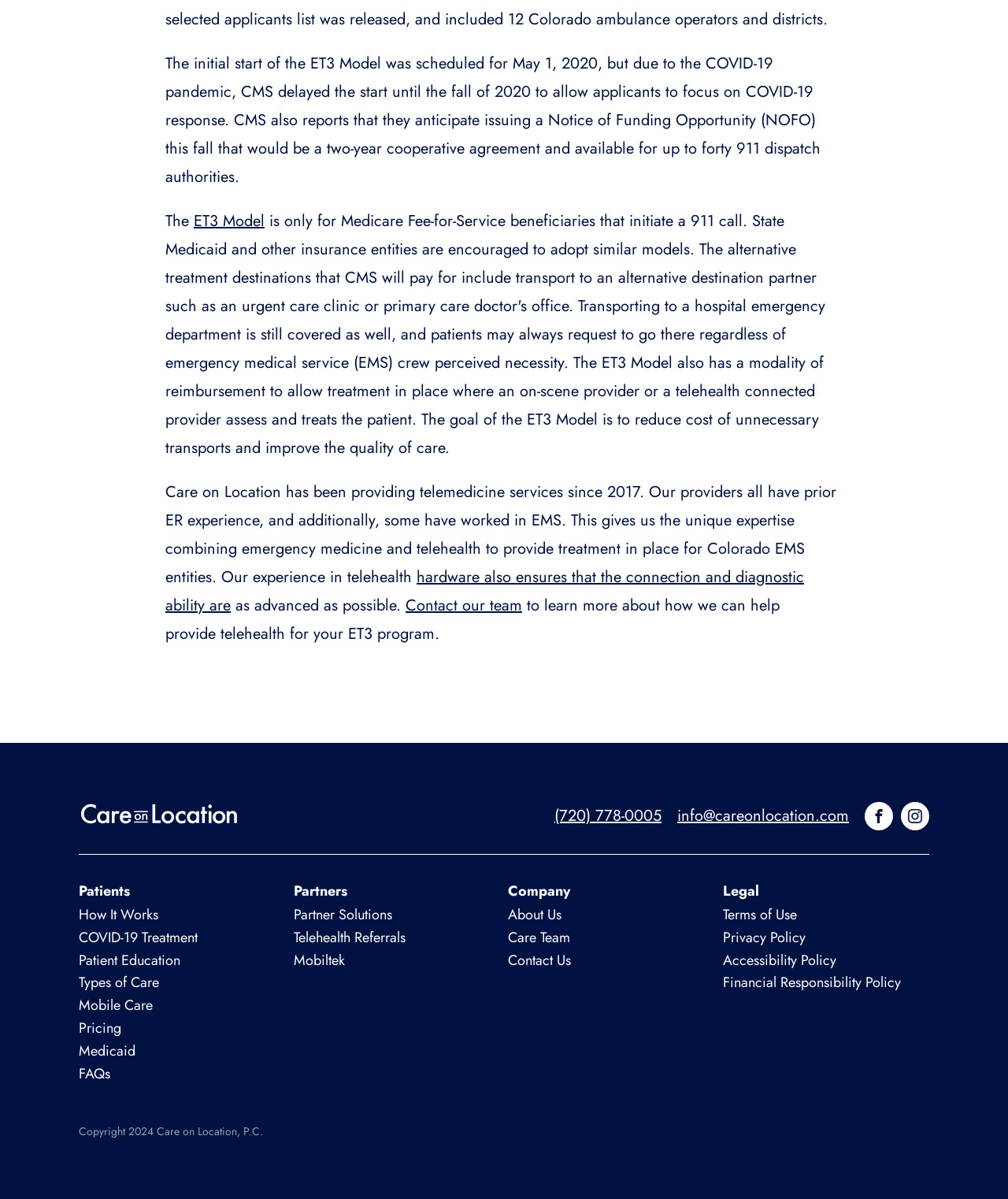Carefully observe the image and respond to the question with a detailed answer:
What kind of experience do Care on Location providers have?

The text states that Care on Location providers all have prior ER experience, and some have worked in EMS, giving them unique expertise in combining emergency medicine and telehealth.